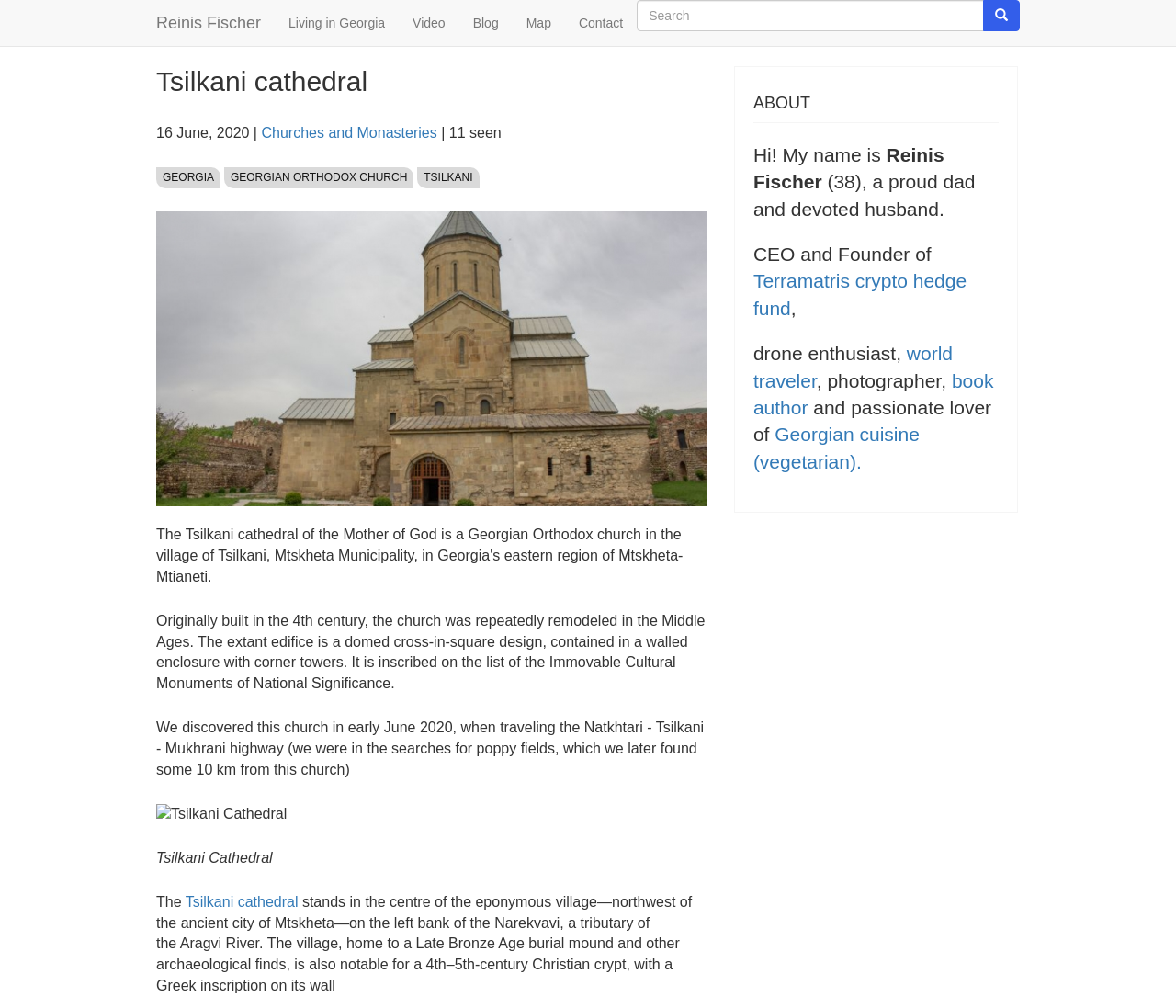Answer this question in one word or a short phrase: Who is the author of the article?

Reinis Fischer